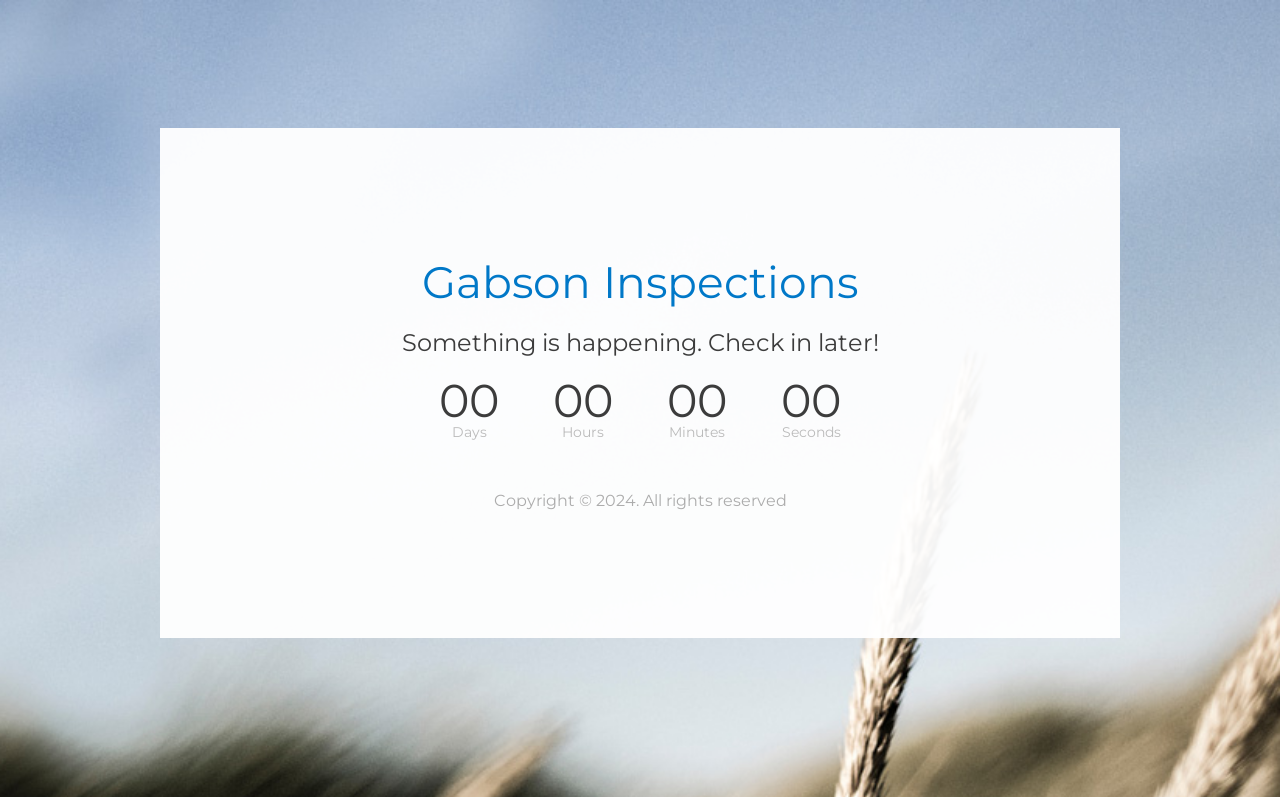Provide your answer in one word or a succinct phrase for the question: 
What is the name of the inspections service mentioned on the webpage?

Gabson Inspections